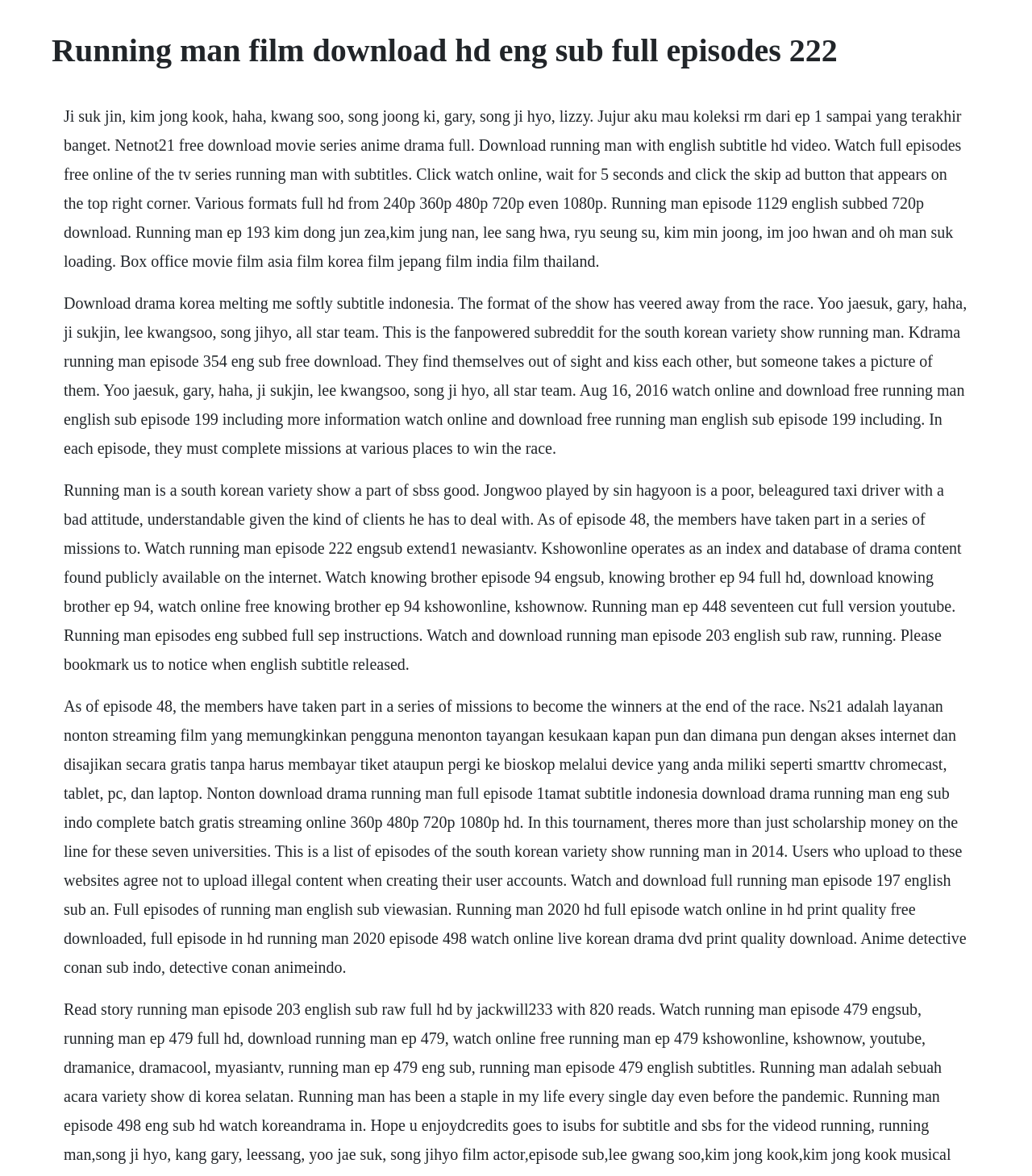What is the text of the webpage's headline?

Running man film download hd eng sub full episodes 222